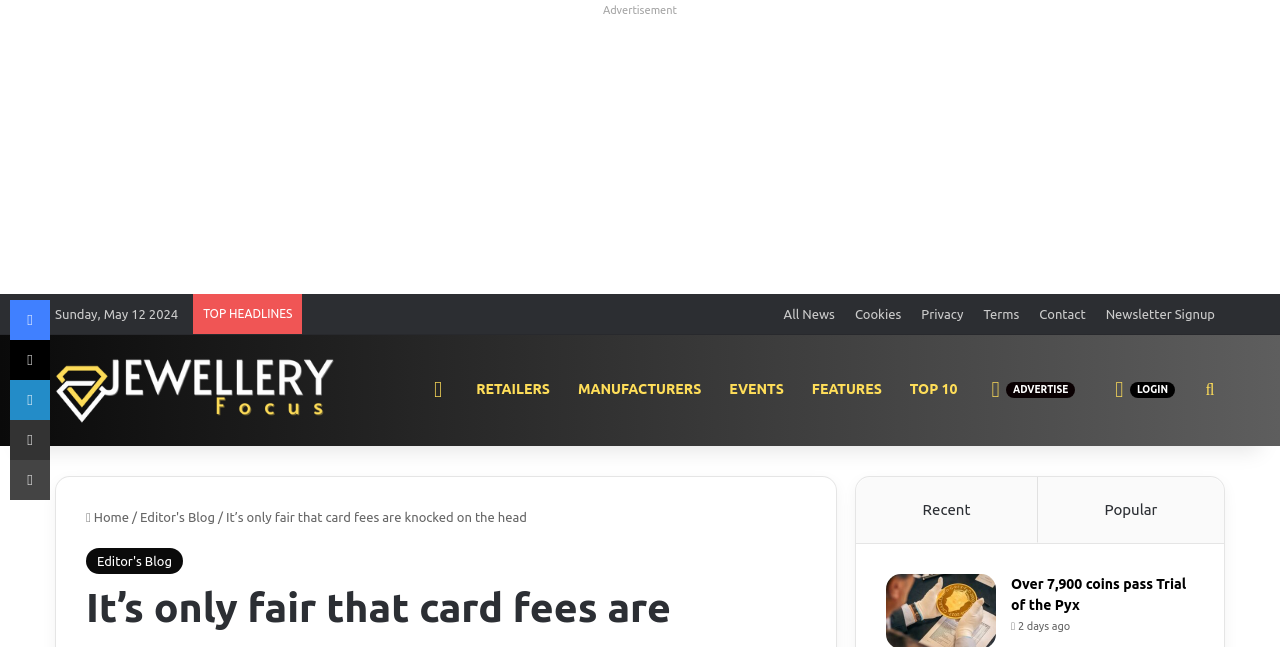Generate a comprehensive caption for the webpage you are viewing.

This webpage appears to be a news article page, specifically from Jewellery Focus. At the top, there is an advertisement banner. Below it, there is a secondary navigation menu with links to "All News", "Cookies", "Privacy", "Terms", "Contact", and "Newsletter Signup". 

On the left side, there is a primary navigation menu with links to "Jewellery Focus", "HOME", "RETAILERS", "MANUFACTURERS", "EVENTS", "FEATURES", "TOP 10", "ADVERTISING ADVERTISE", "LOGIN LOGIN", and a search bar. The search bar has a link to "Home" and a text input field.

The main content of the page is an article titled "It's only fair that card fees are knocked on the head". The article has a date "Sunday, May 12 2024" and a category label "TOP HEADLINES". Below the article title, there are links to "Editor's Blog" and a brief summary of the article.

On the right side, there are links to "Recent" and "Popular" articles, followed by a list of news headlines, including "Over 7,900 coins pass Trial of the Pyx" with a timestamp "2 days ago".

At the top right corner, there are social media links to Facebook, LinkedIn, and a share via email option, as well as a print button.